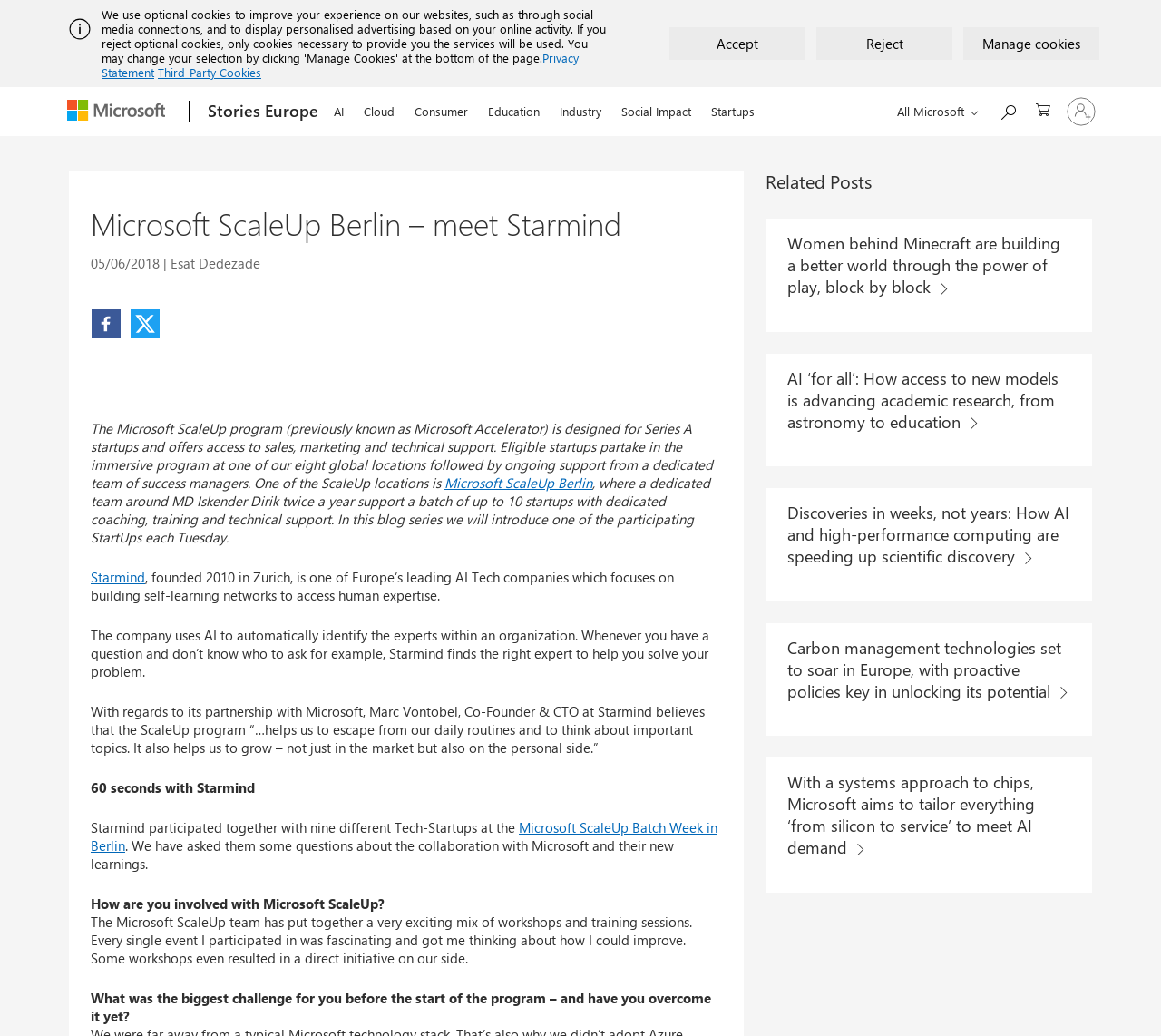Look at the image and write a detailed answer to the question: 
What is the location of the Microsoft ScaleUp program mentioned in the webpage?

The webpage mentions Microsoft ScaleUp Berlin, which is one of the locations of the program. This information is obtained from the link text 'Microsoft ScaleUp Berlin' on the webpage.